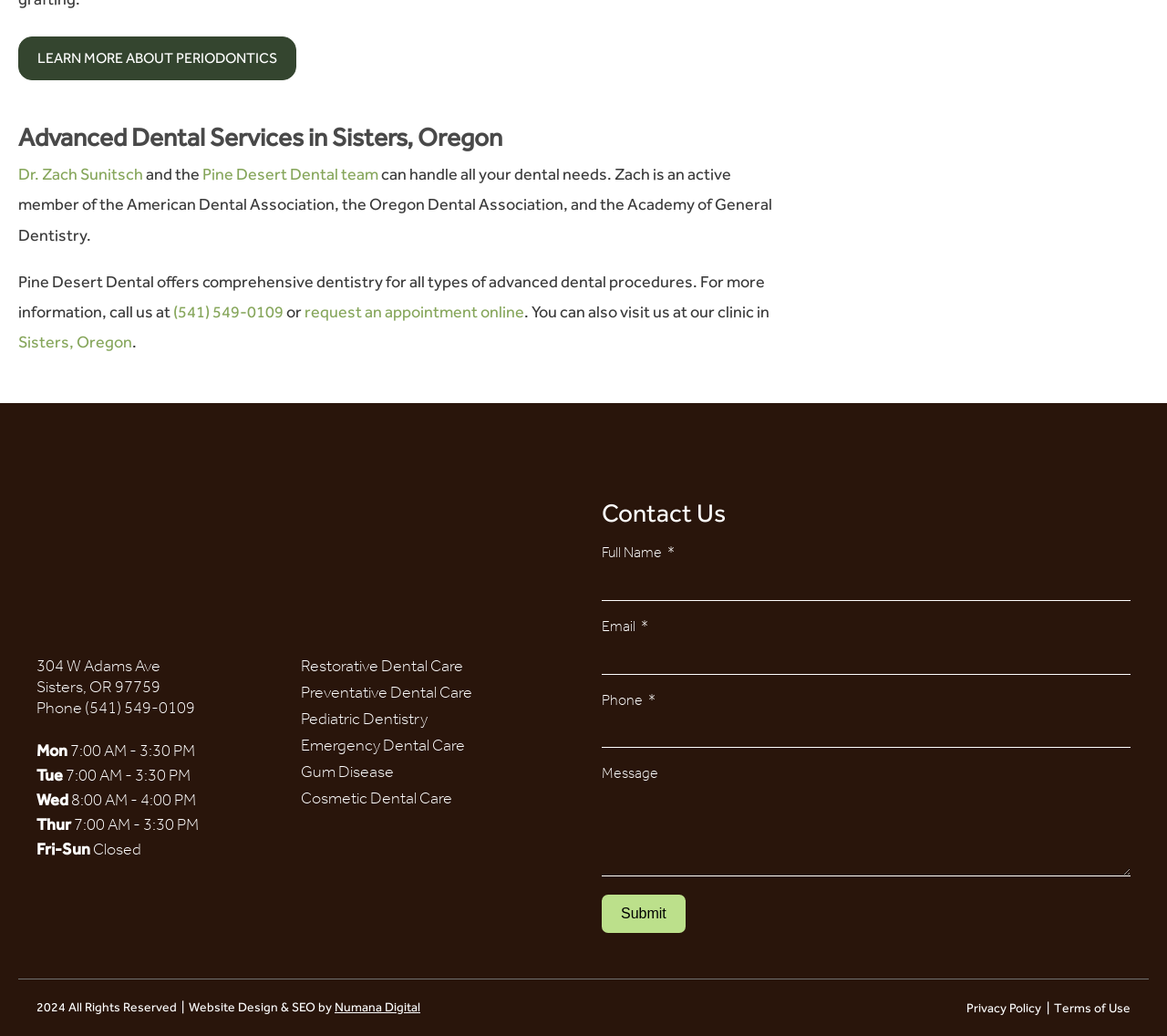Locate the bounding box coordinates of the clickable region necessary to complete the following instruction: "Call the dental office". Provide the coordinates in the format of four float numbers between 0 and 1, i.e., [left, top, right, bottom].

[0.148, 0.291, 0.243, 0.31]